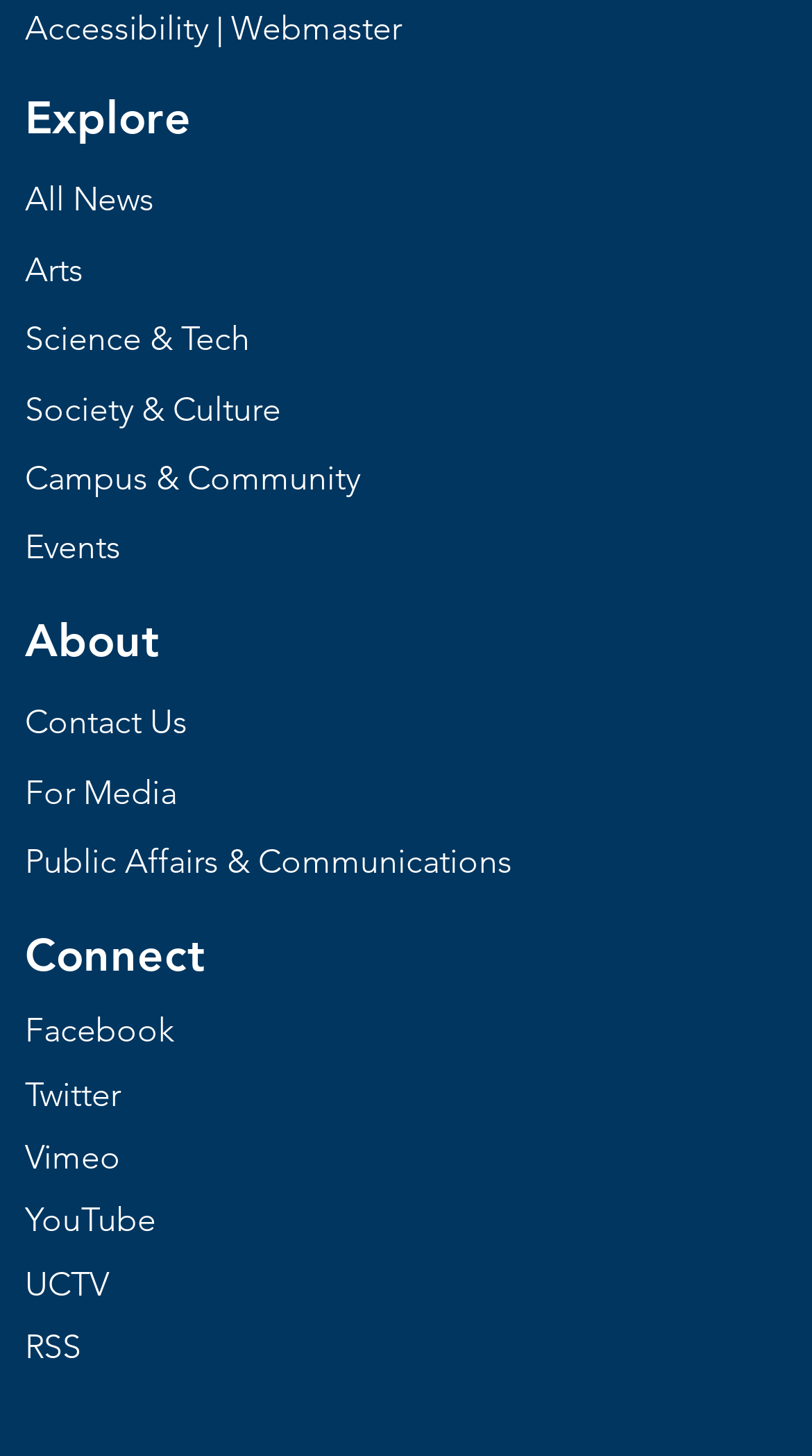How many main sections are available on the webpage?
Using the information from the image, give a concise answer in one word or a short phrase.

3